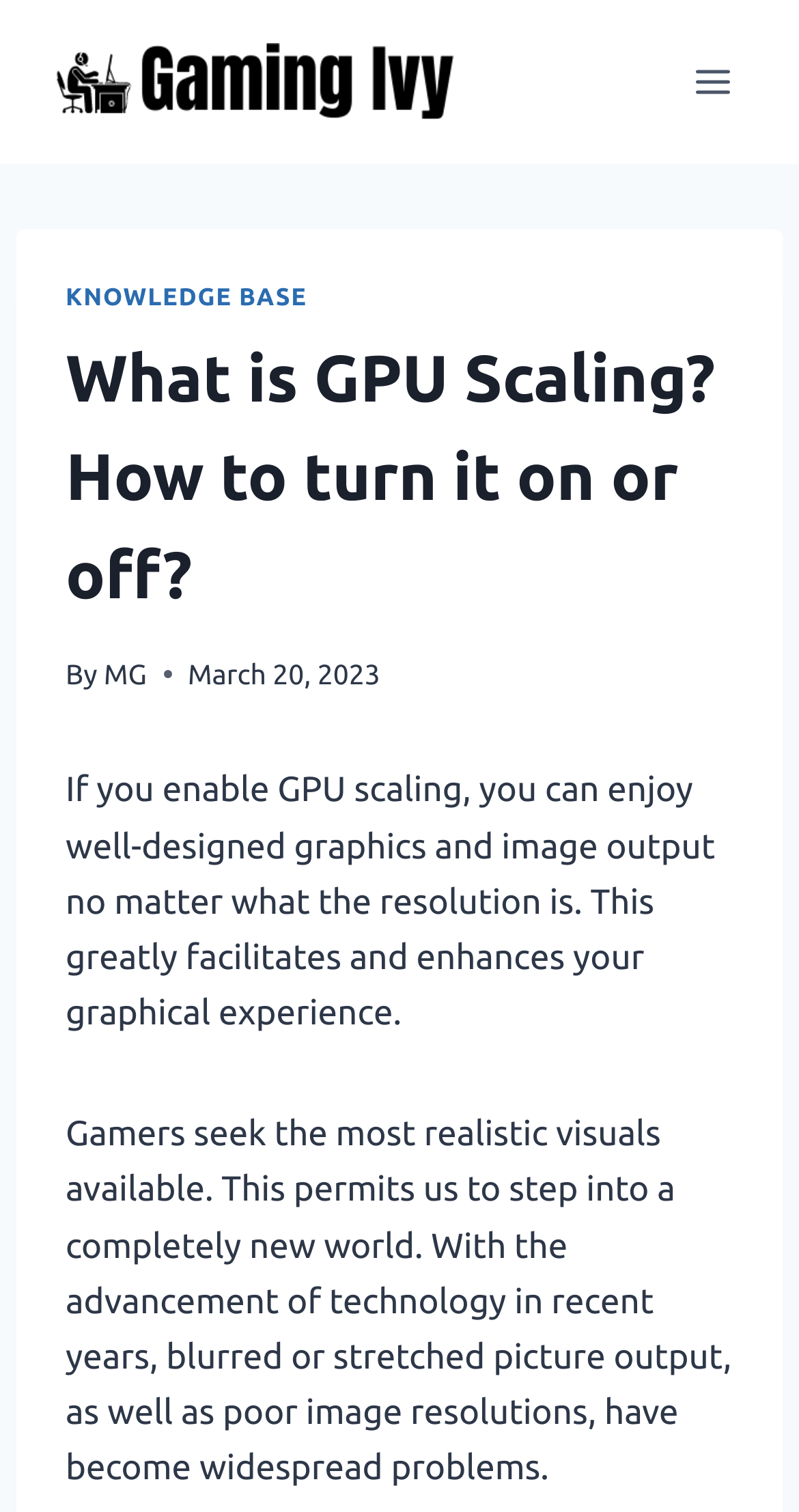Given the element description, predict the bounding box coordinates in the format (top-left x, top-left y, bottom-right x, bottom-right y). Make sure all values are between 0 and 1. Here is the element description: MG

[0.13, 0.434, 0.184, 0.456]